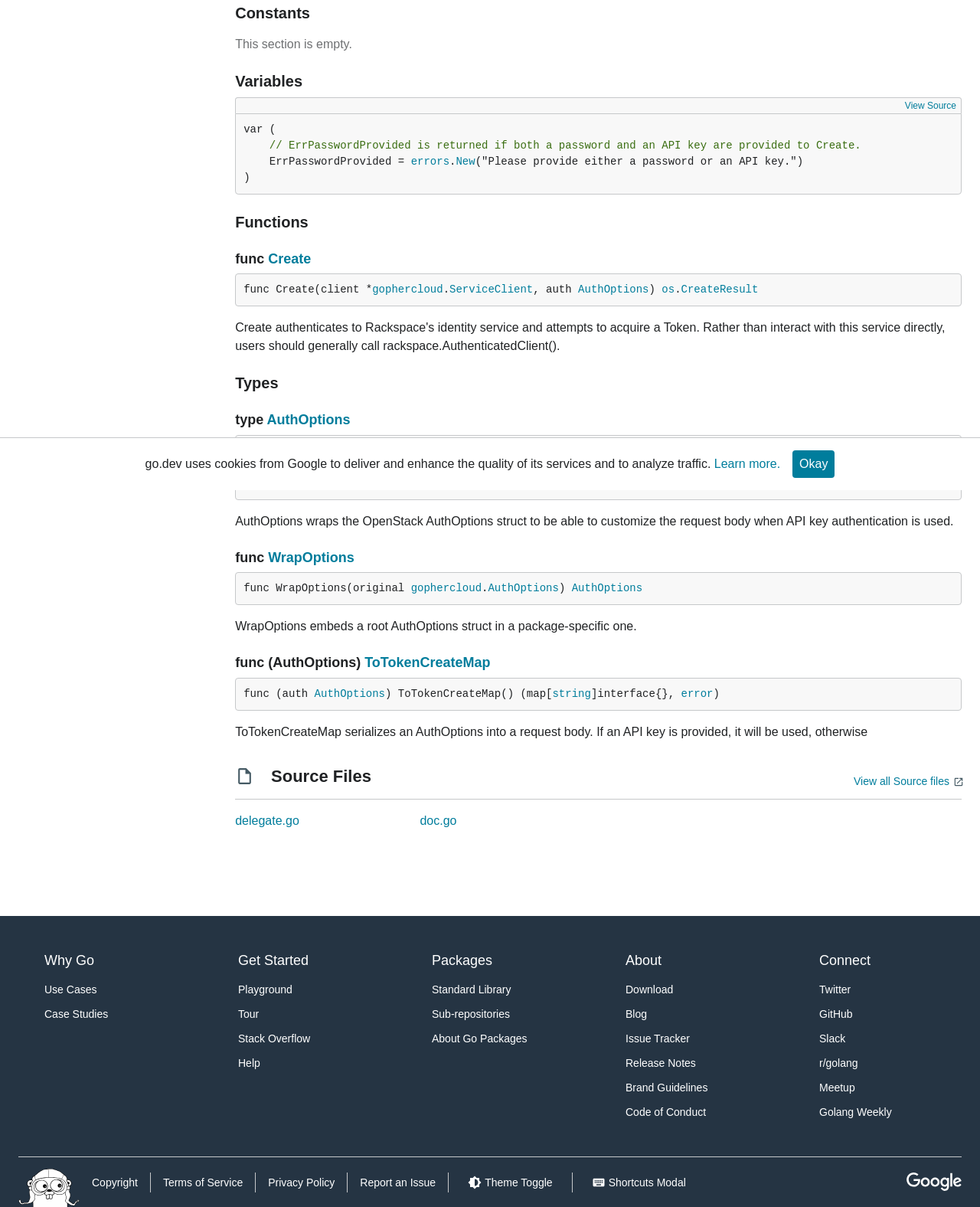Using the format (top-left x, top-left y, bottom-right x, bottom-right y), and given the element description, identify the bounding box coordinates within the screenshot: Terms of Service

[0.166, 0.974, 0.248, 0.984]